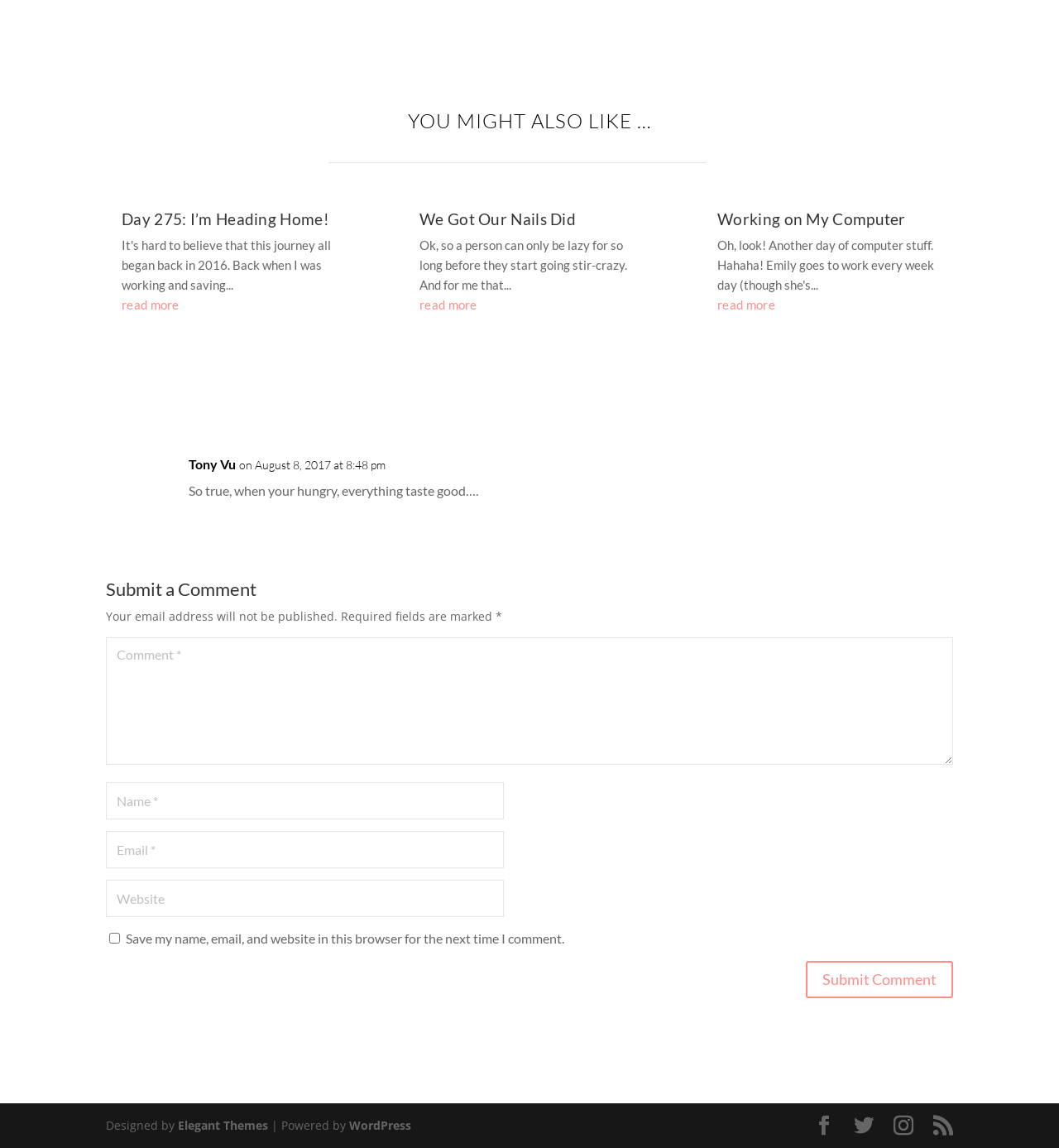What is the title of the first article?
Carefully analyze the image and provide a detailed answer to the question.

I looked at the first 'article' element [475] and found a 'heading' element [499] with the text 'Day 275: I’m Heading Home!'.